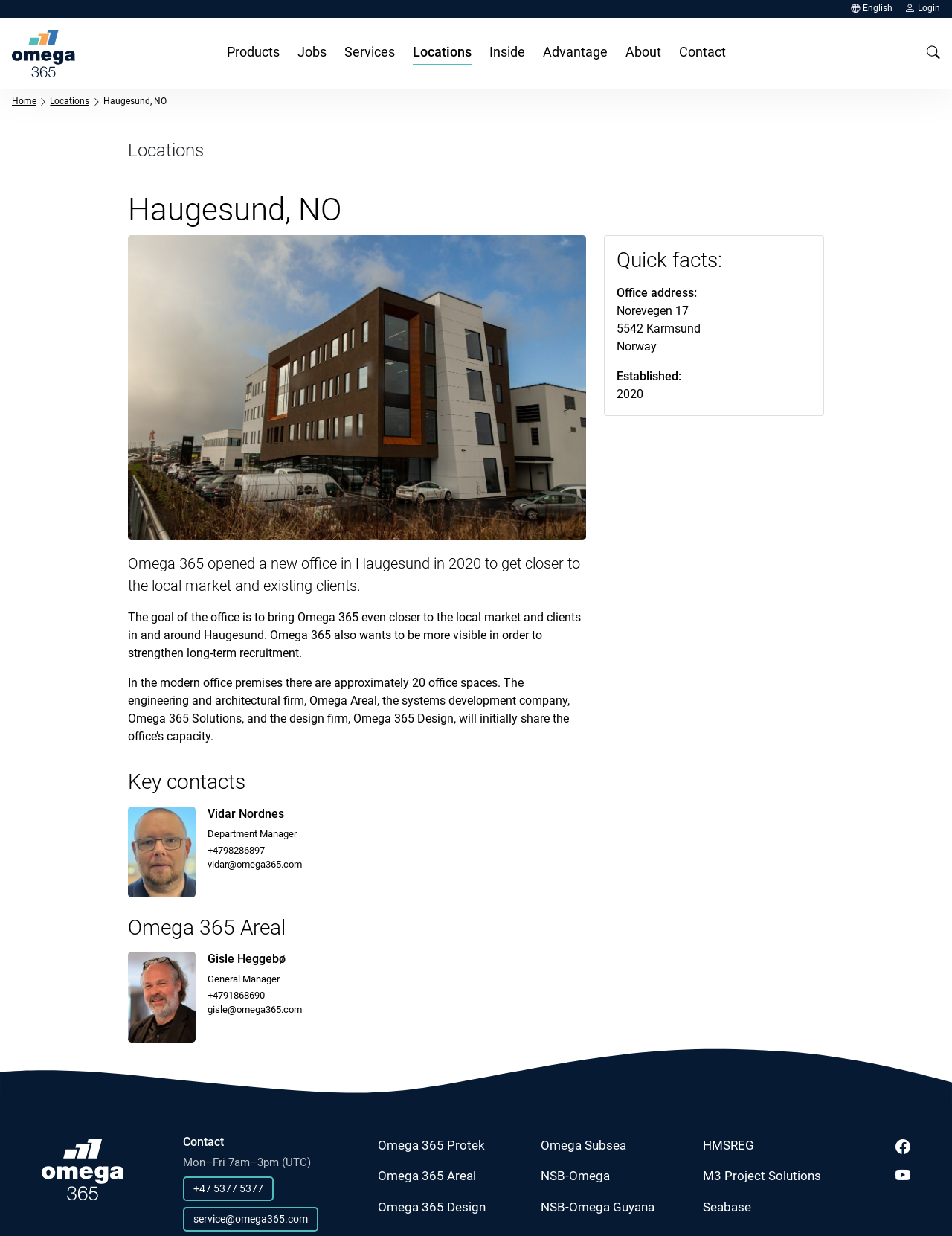Convey a detailed summary of the webpage, mentioning all key elements.

The webpage is about Omega 365's office in Haugesund, Norway. At the top, there is a navigation menu with links to the front page, products, jobs, services, locations, inside, advantage, about, and contact. Below the navigation menu, there is a breadcrumb trail showing the current location as "Home > Locations > Haugesund, NO".

The main content area is divided into two sections. On the left, there is an article about the Haugesund office, which includes a heading, a figure with an image of the office, and three paragraphs of text describing the office's goal, capacity, and key contacts. The key contacts section includes images, names, titles, phone numbers, and email addresses of two individuals.

On the right, there is a complementary section with a heading "Quick facts:" and a description list containing office address, establishment year, and other details.

At the bottom of the page, there are links to the front page, contact information, and social media pages. There are also links to other Omega 365 companies and subsidiaries, such as Omega 365 Protek, Omega 365 Areal, and Omega 365 Design.

Throughout the page, there are several images, including a logo, a picture of the Haugesund office, and images of the key contacts. The layout is clean and organized, with clear headings and concise text.